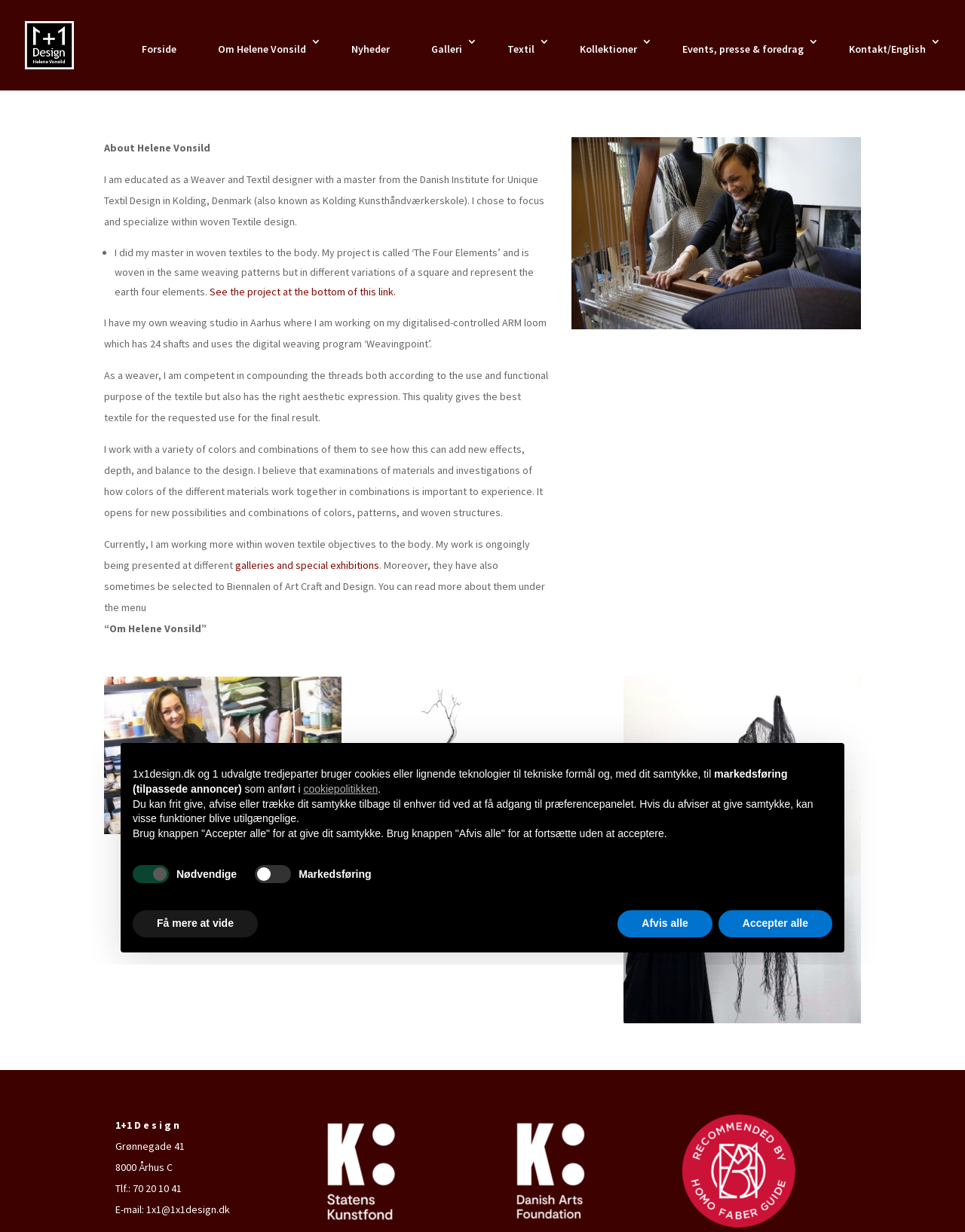Specify the bounding box coordinates of the area to click in order to execute this command: 'Click the 'galleries and special exhibitions' link'. The coordinates should consist of four float numbers ranging from 0 to 1, and should be formatted as [left, top, right, bottom].

[0.244, 0.453, 0.393, 0.464]